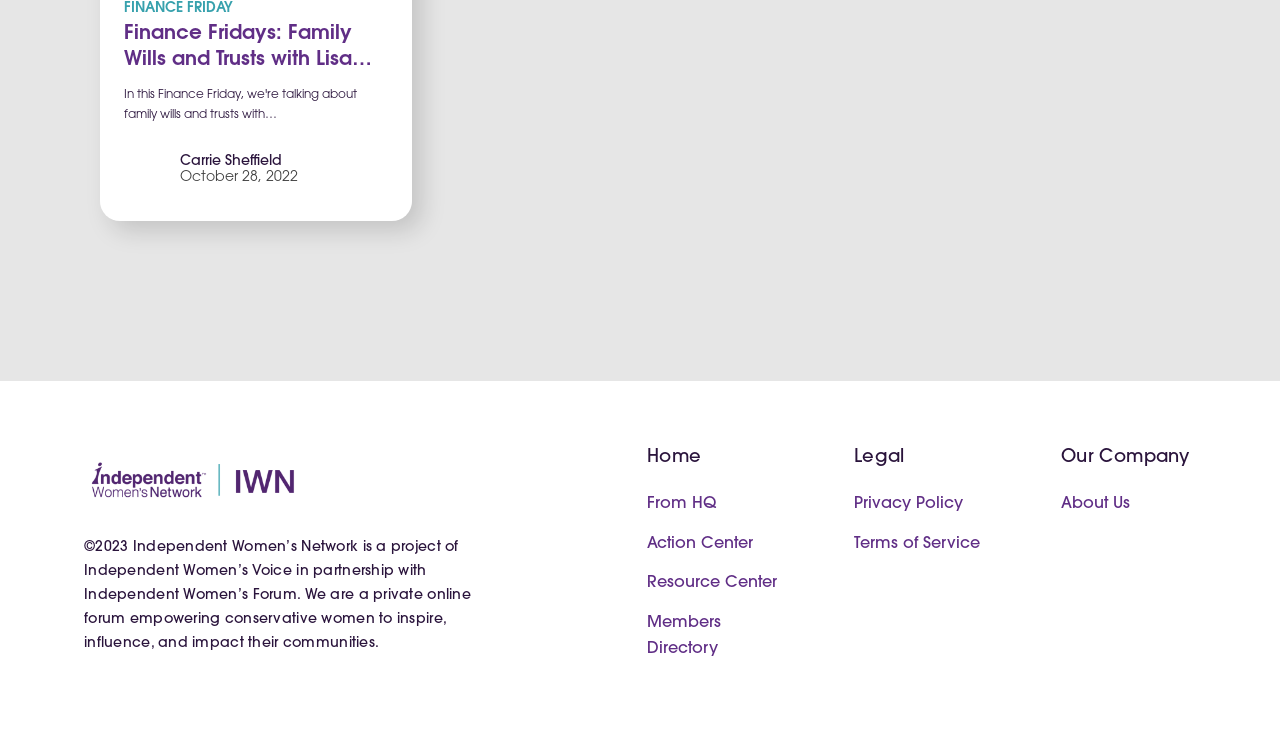Identify the bounding box coordinates of the region that needs to be clicked to carry out this instruction: "Know more about the company". Provide these coordinates as four float numbers ranging from 0 to 1, i.e., [left, top, right, bottom].

[0.829, 0.67, 0.883, 0.691]